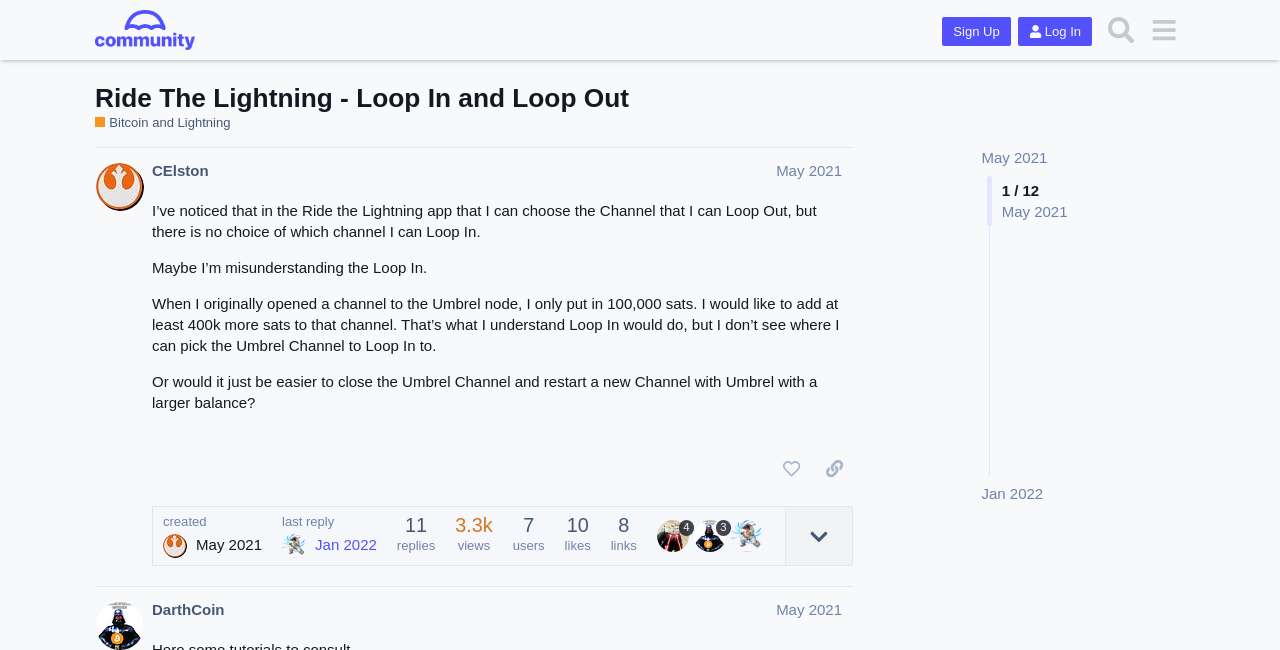Please find the bounding box coordinates for the clickable element needed to perform this instruction: "Copy a link to this post to clipboard".

[0.637, 0.695, 0.666, 0.748]